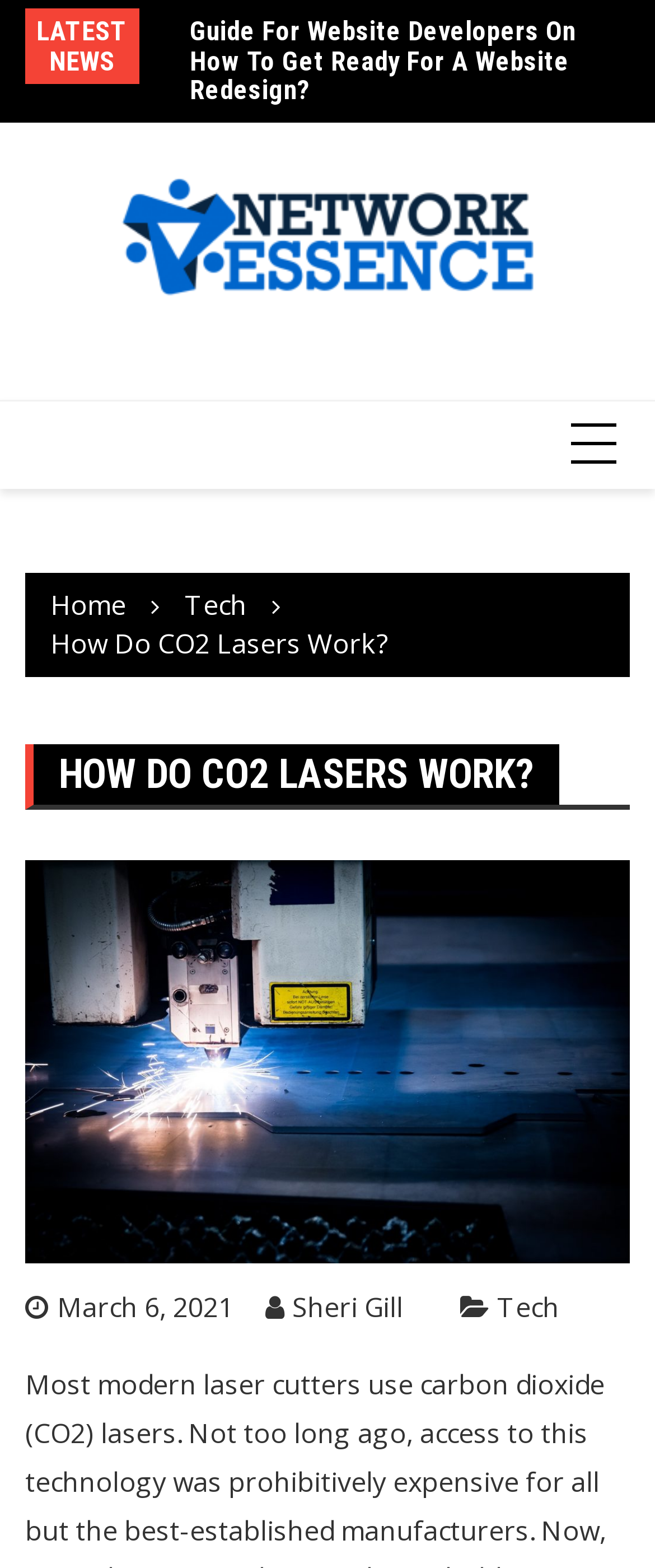Locate the bounding box coordinates of the element that needs to be clicked to carry out the instruction: "Check the post date". The coordinates should be given as four float numbers ranging from 0 to 1, i.e., [left, top, right, bottom].

[0.038, 0.822, 0.356, 0.846]